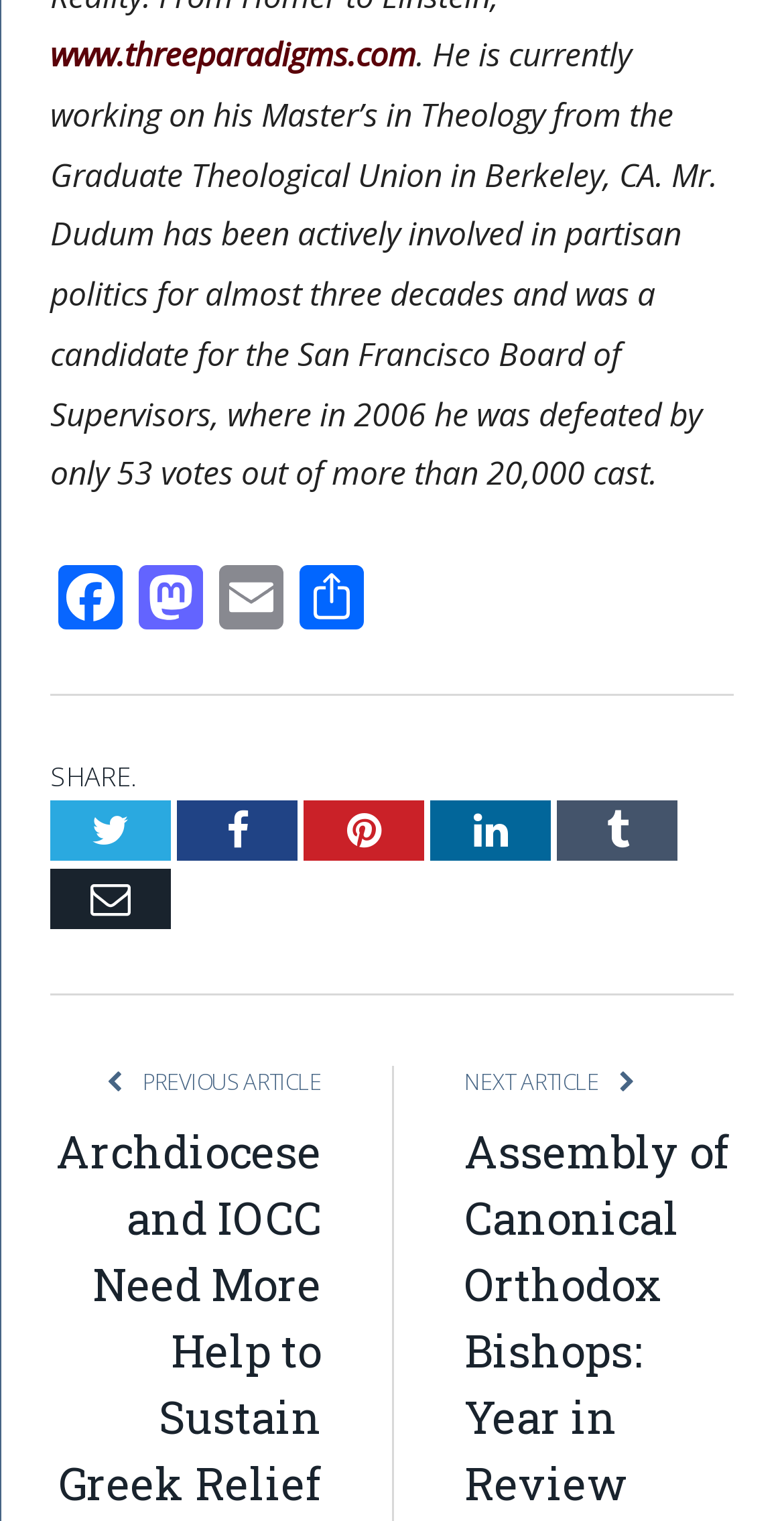Analyze the image and answer the question with as much detail as possible: 
What is the title of the next article?

From the link element with ID 207, we can see that the title of the next article is 'Assembly of Canonical Orthodox Bishops: Year in Review'.